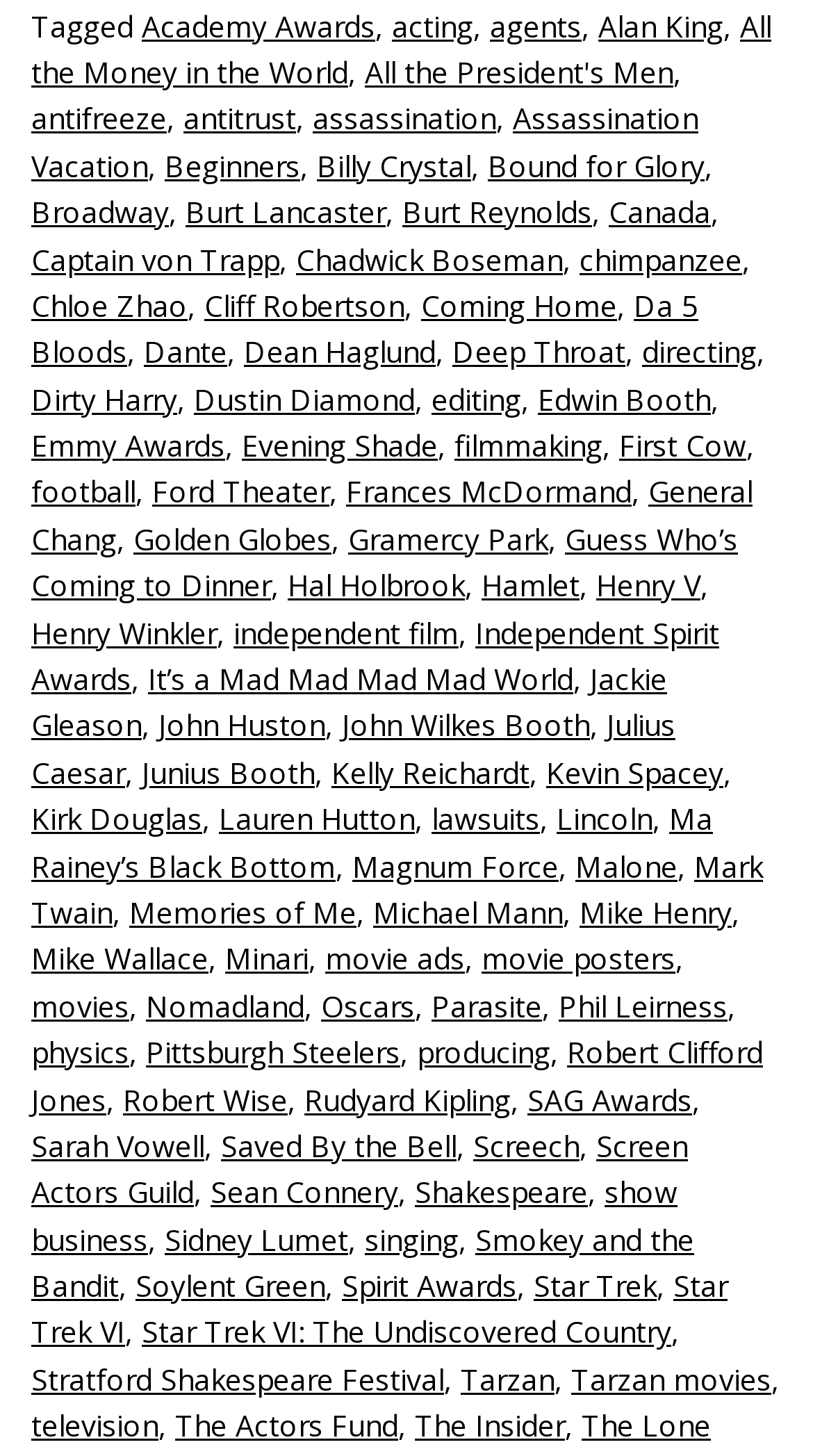Using the element description Oscars, predict the bounding box coordinates for the UI element. Provide the coordinates in (top-left x, top-left y, bottom-right x, bottom-right y) format with values ranging from 0 to 1.

[0.395, 0.677, 0.51, 0.704]